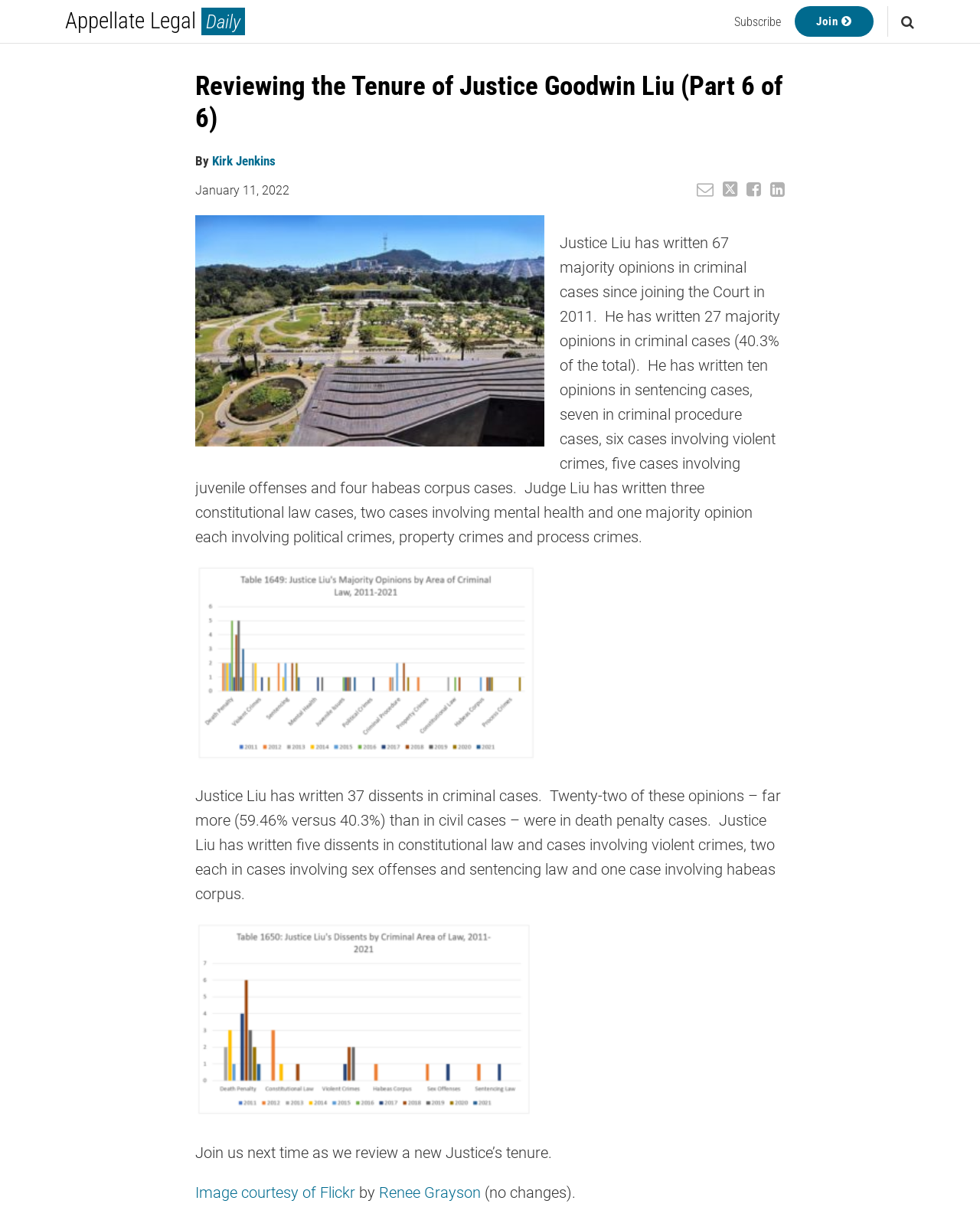Specify the bounding box coordinates for the region that must be clicked to perform the given instruction: "Read the post by Kirk Jenkins".

[0.216, 0.125, 0.281, 0.137]